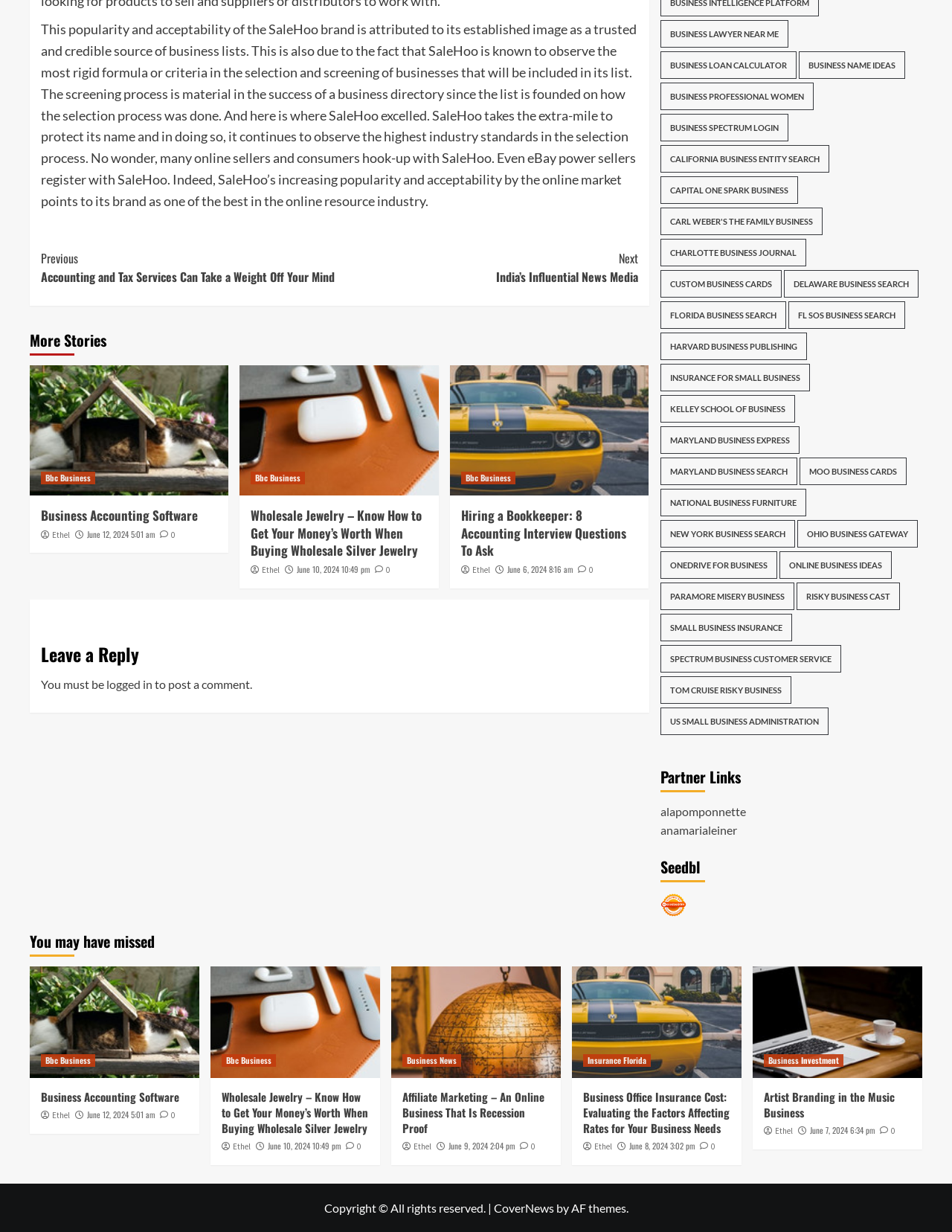What is the format of the dates mentioned in the 'More Stories' section?
Look at the image and construct a detailed response to the question.

The dates mentioned in the 'More Stories' section are in the format of 'Month Day, Year', such as 'June 12, 2024' and 'June 10, 2024'.